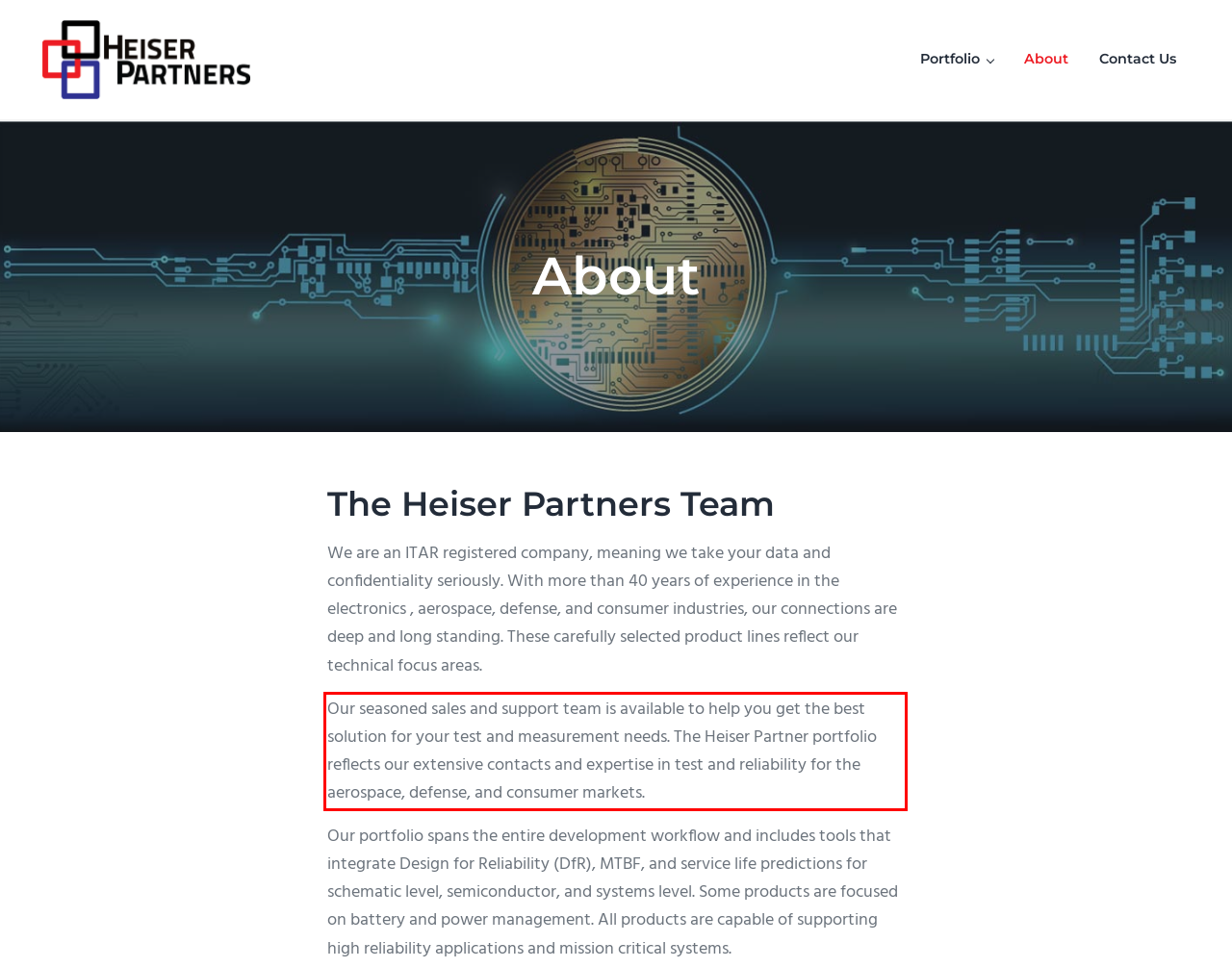Given a screenshot of a webpage containing a red bounding box, perform OCR on the text within this red bounding box and provide the text content.

Our seasoned sales and support team is available to help you get the best solution for your test and measurement needs. The Heiser Partner portfolio reflects our extensive contacts and expertise in test and reliability for the aerospace, defense, and consumer markets.